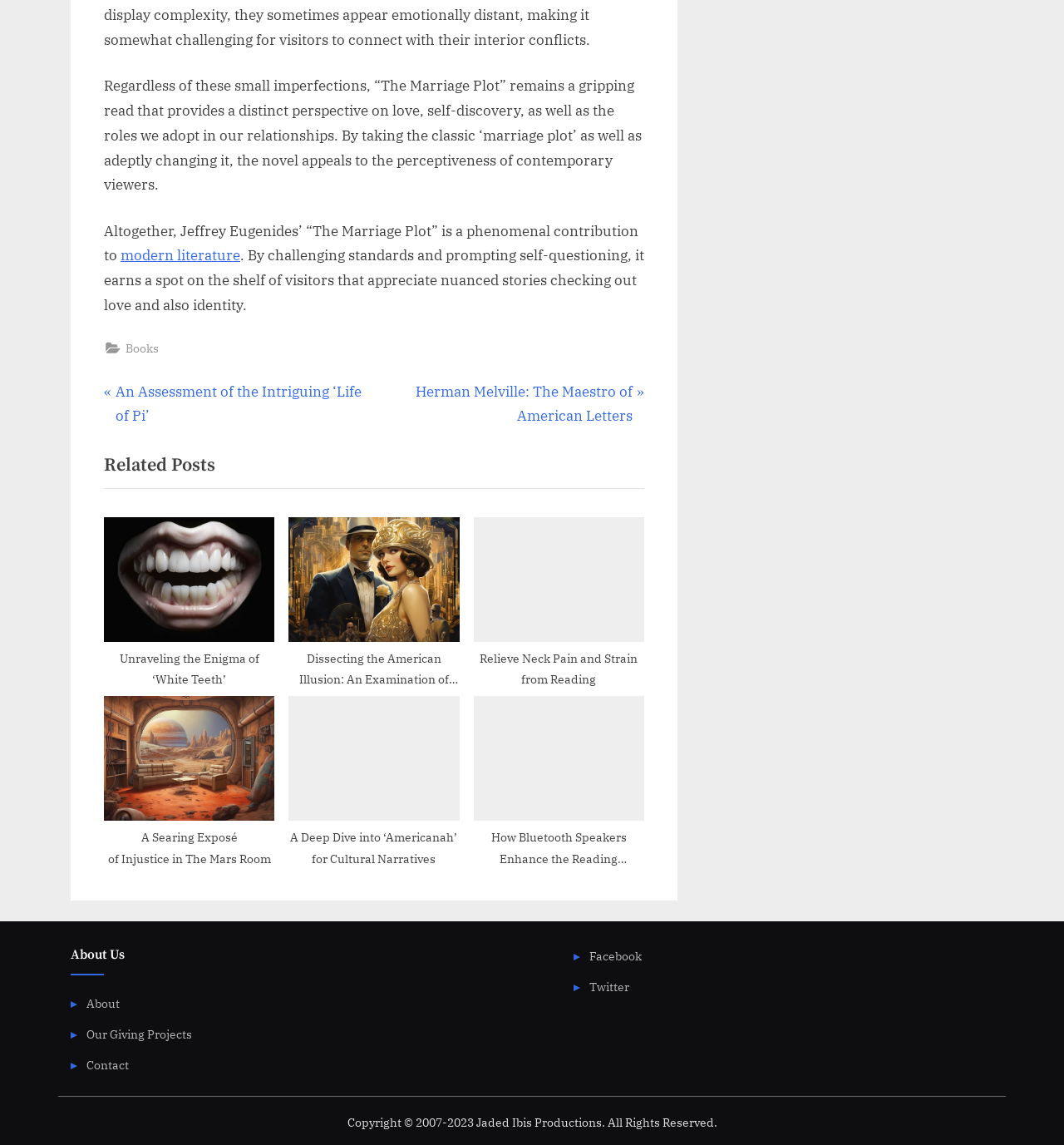Locate the bounding box coordinates of the element I should click to achieve the following instruction: "Learn about the author".

[0.066, 0.867, 0.461, 0.939]